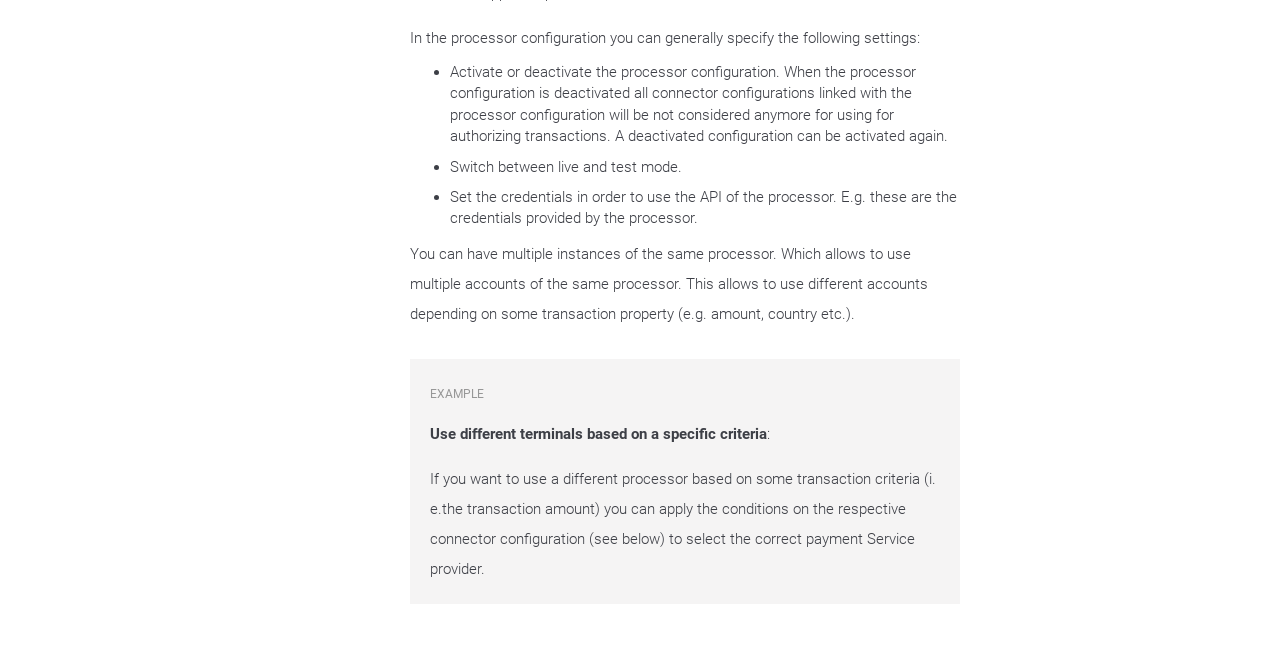Find the bounding box coordinates of the clickable element required to execute the following instruction: "Explore Web Service API Client". Provide the coordinates as four float numbers between 0 and 1, i.e., [left, top, right, bottom].

[0.062, 0.875, 0.219, 0.932]